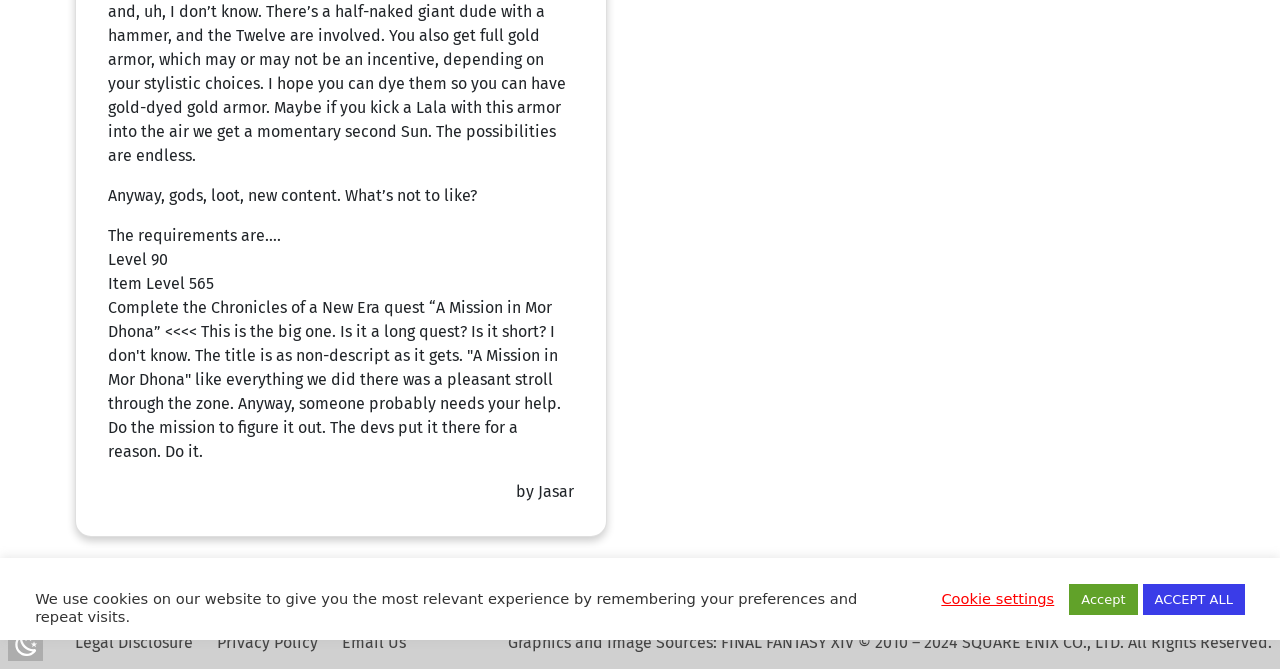Identify the bounding box for the UI element described as: "Email Us". The coordinates should be four float numbers between 0 and 1, i.e., [left, top, right, bottom].

[0.267, 0.947, 0.317, 0.975]